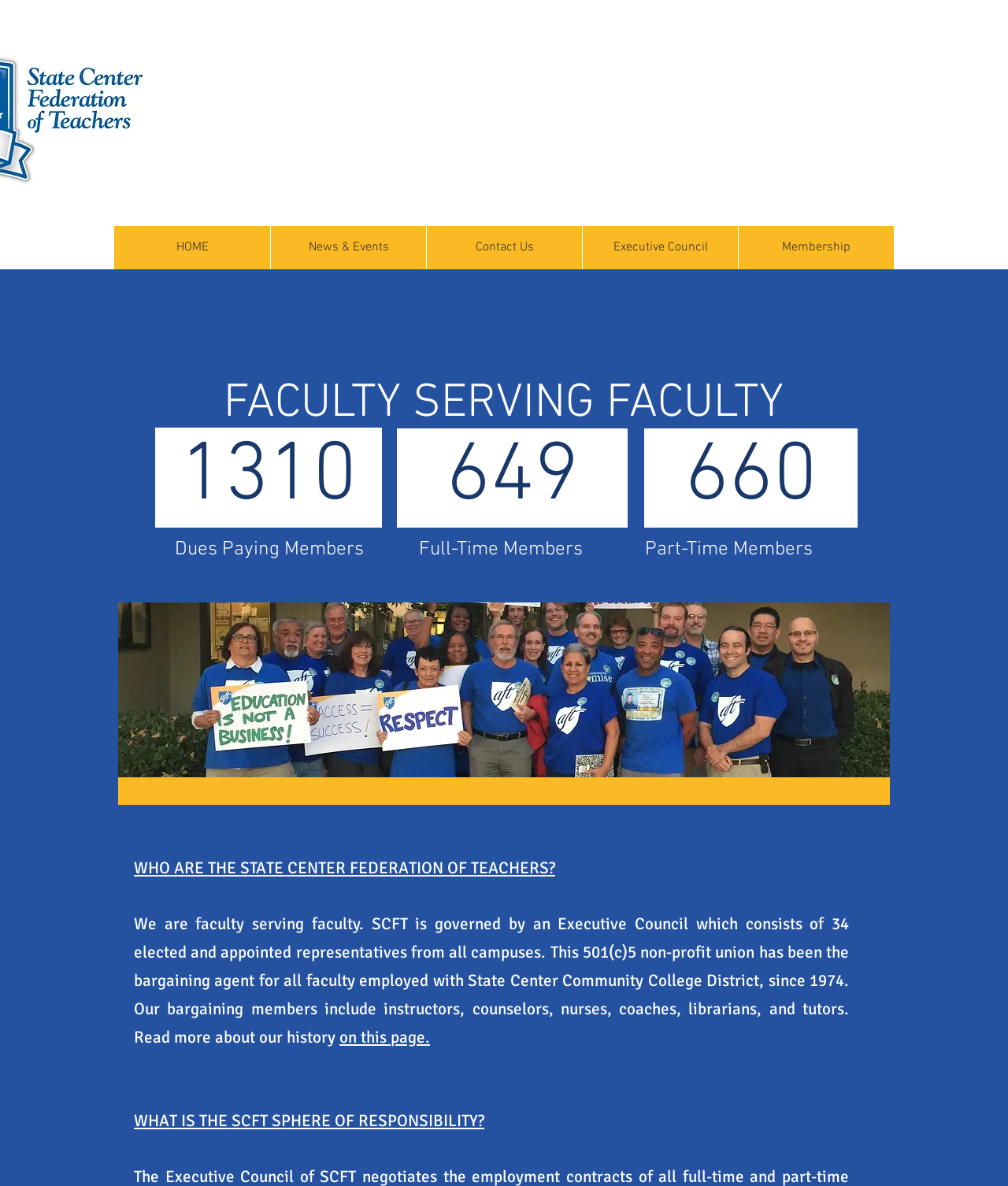Based on the image, provide a detailed and complete answer to the question: 
Where can I find more information on this page?

The link 'on this page.' suggests that there is more information available on the current page, and that the user can find it by scrolling down or exploring the page further. This link is likely intended to help users navigate the page and find the information they need.